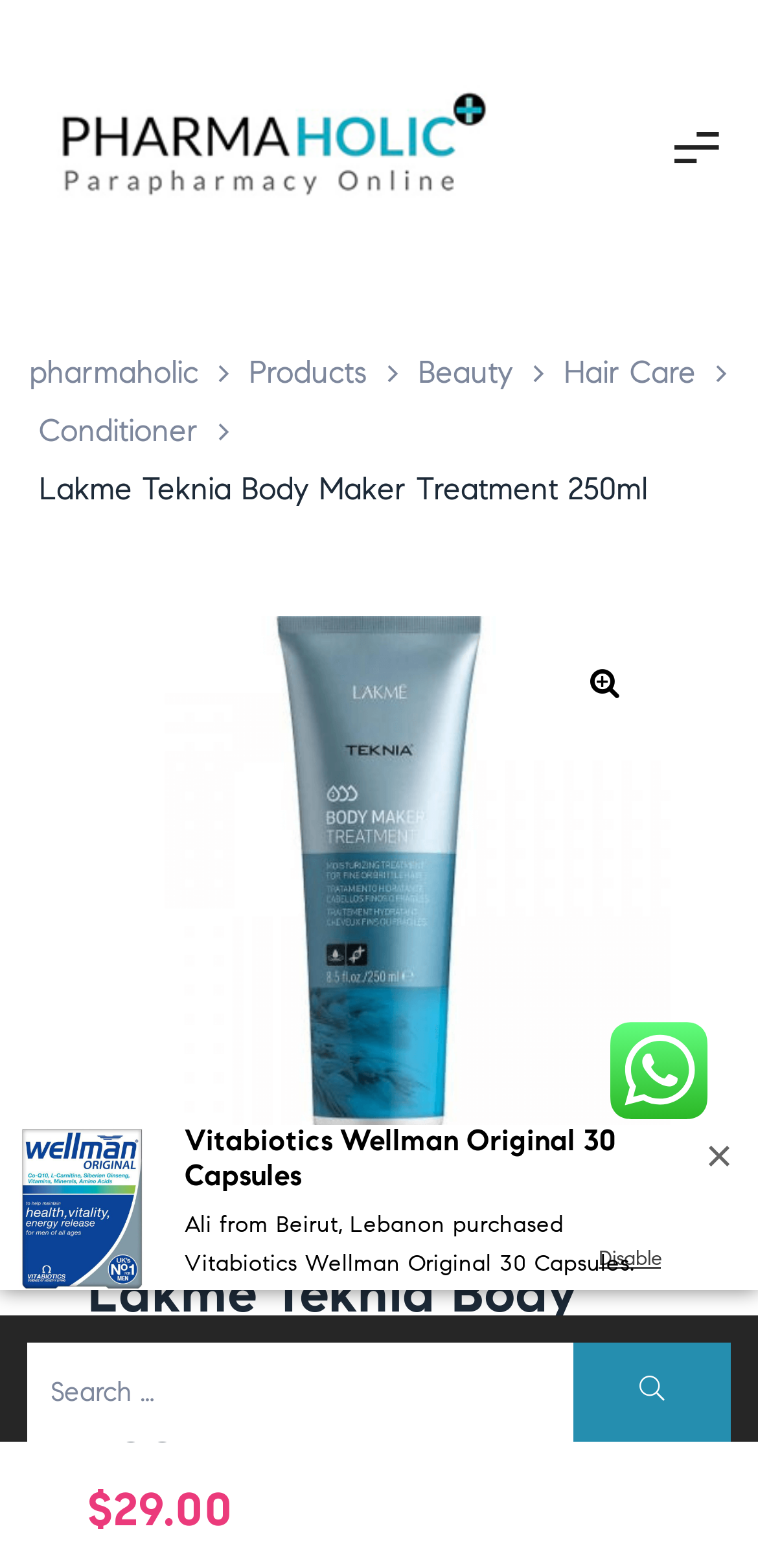Determine and generate the text content of the webpage's headline.

Lakme Teknia Body Maker Treatment 250ml